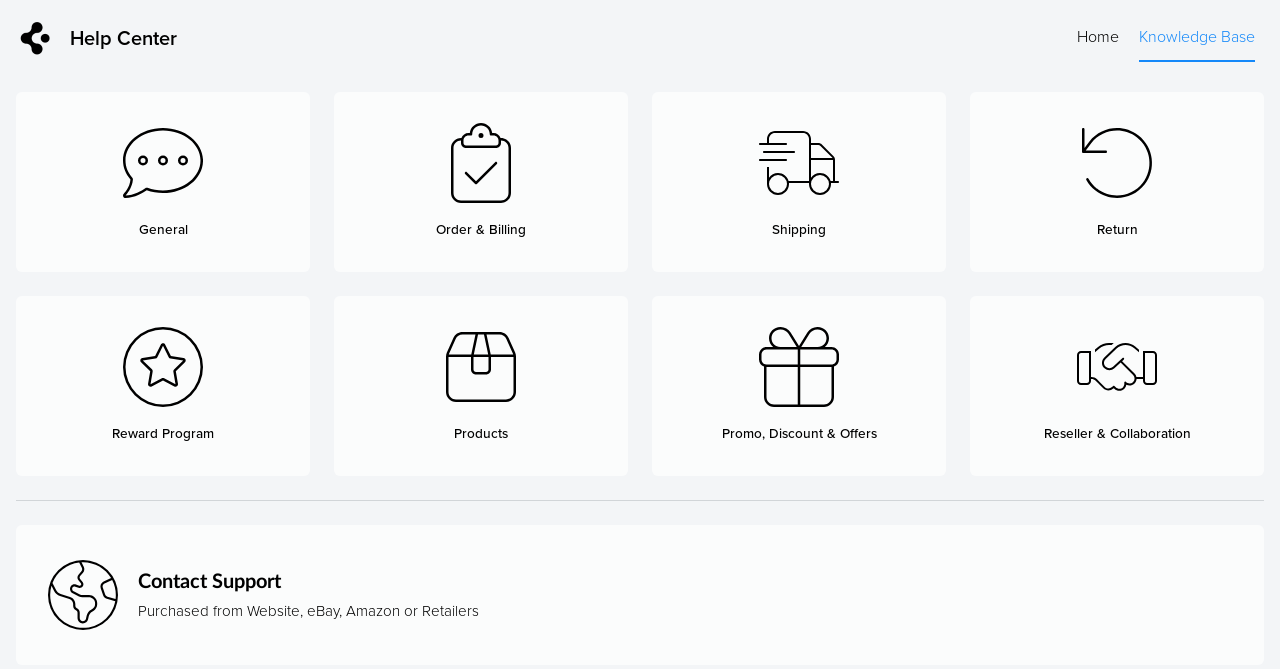What is the purpose of the separator element?
Please use the visual content to give a single word or phrase answer.

To separate sections